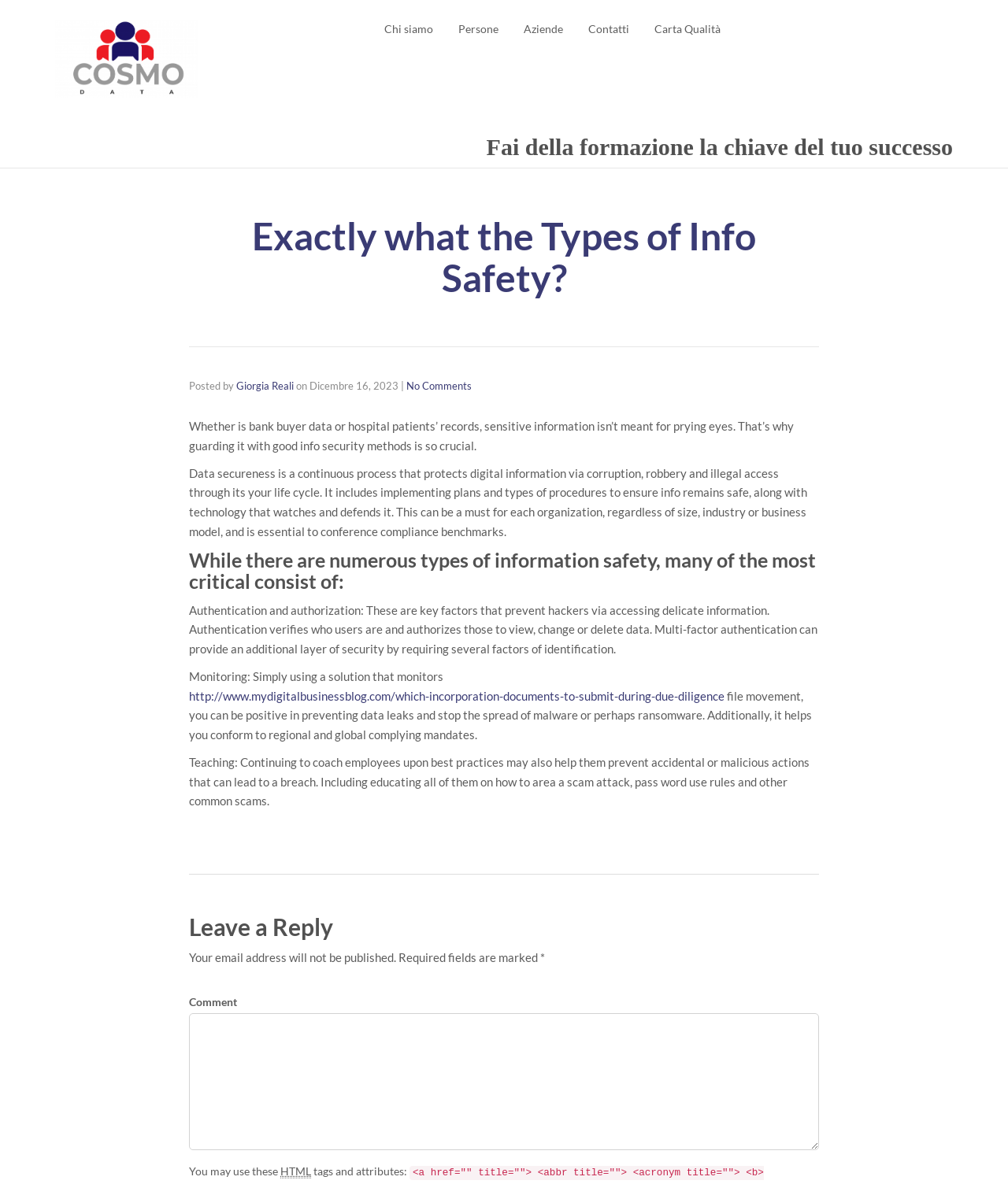Locate the UI element described by Piattaforma corsi gratuiti and provide its bounding box coordinates. Use the format (top-left x, top-left y, bottom-right x, bottom-right y) with all values as floating point numbers between 0 and 1.

[0.74, 0.008, 0.863, 0.041]